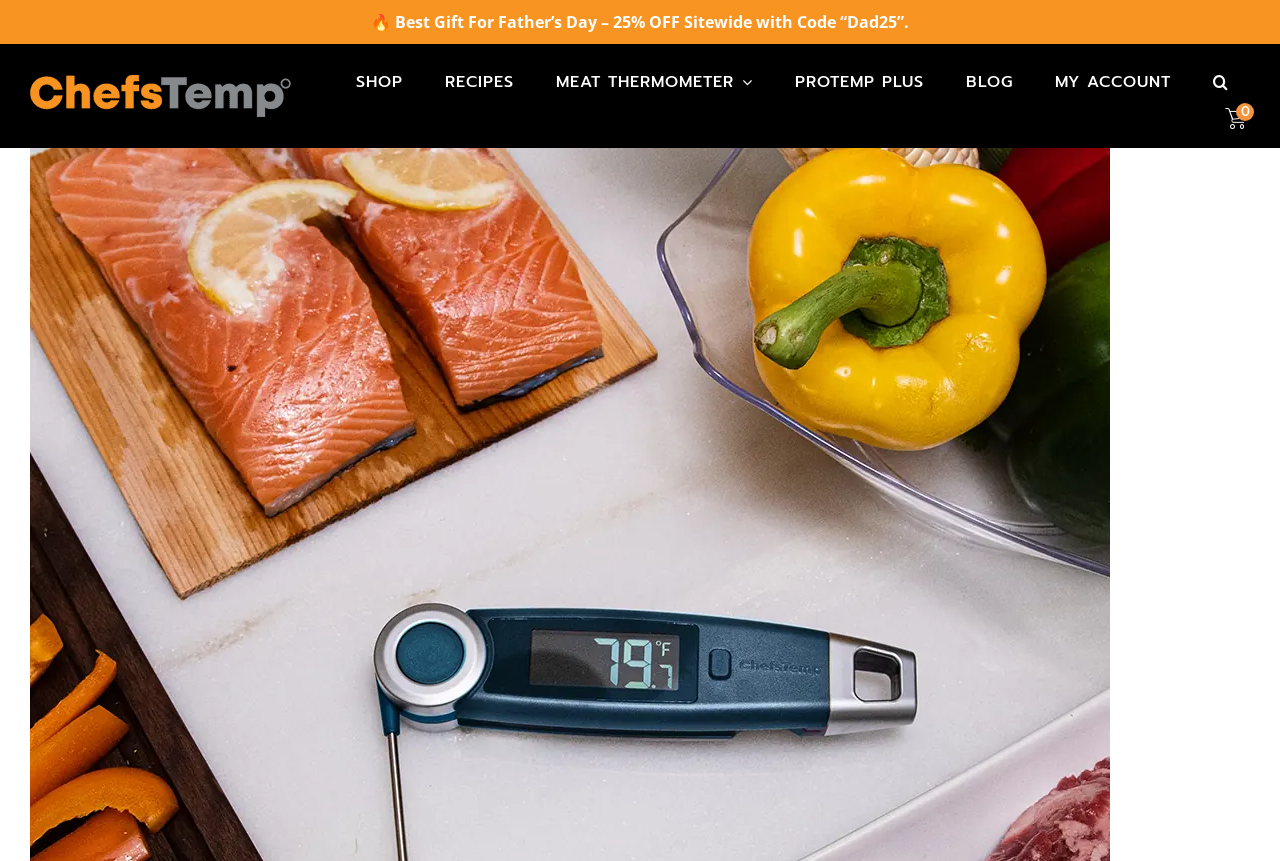Determine the bounding box coordinates for the UI element with the following description: "Links and Awards". The coordinates should be four float numbers between 0 and 1, represented as [left, top, right, bottom].

None